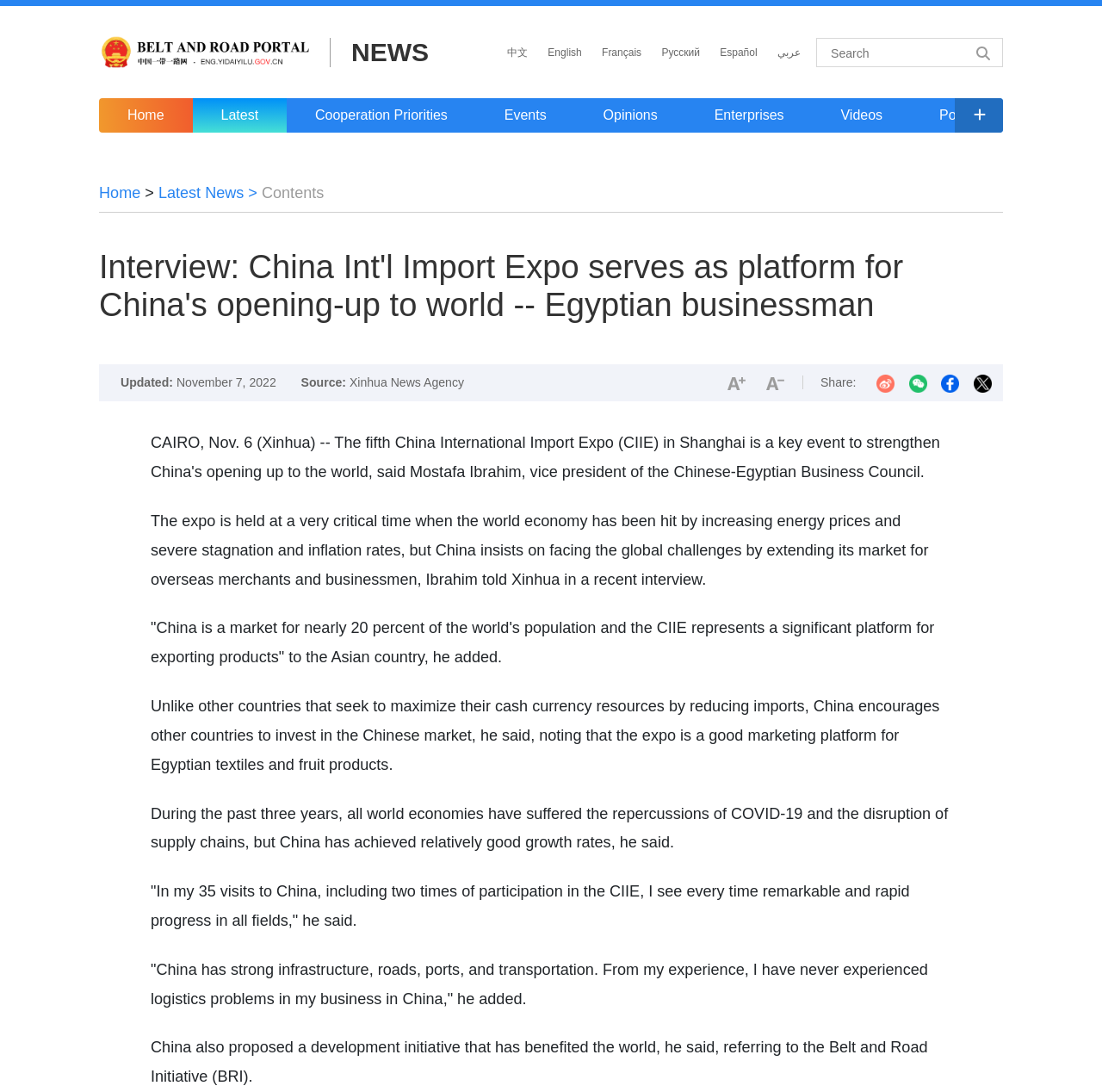Using the information in the image, give a comprehensive answer to the question: 
What is the topic of the news article?

I determined the topic of the news article by reading the article title, which mentions the China International Import Expo, and the content of the article, which discusses the expo and its significance.